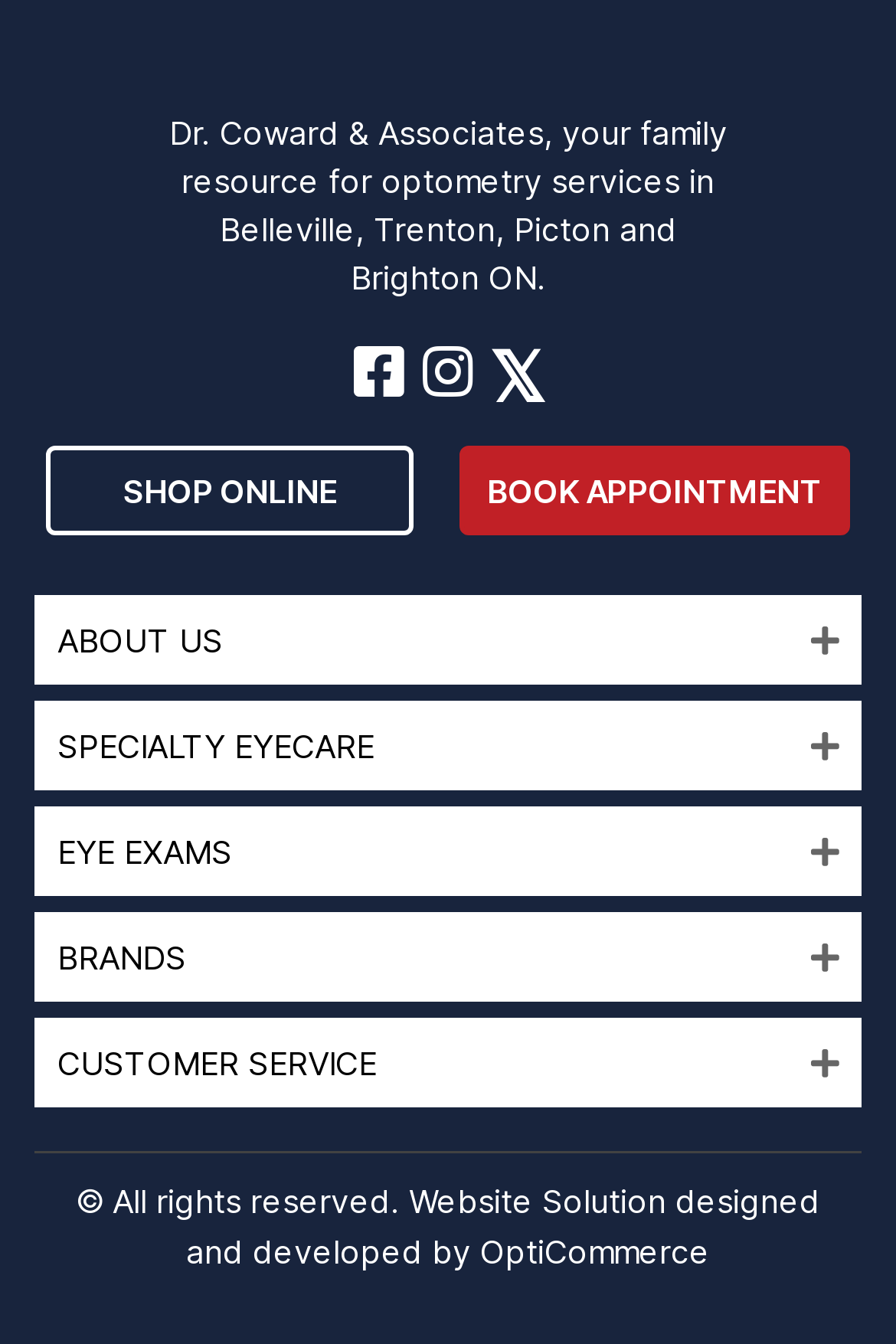Extract the bounding box coordinates for the HTML element that matches this description: "BRANDS". The coordinates should be four float numbers between 0 and 1, i.e., [left, top, right, bottom].

[0.038, 0.679, 0.962, 0.746]